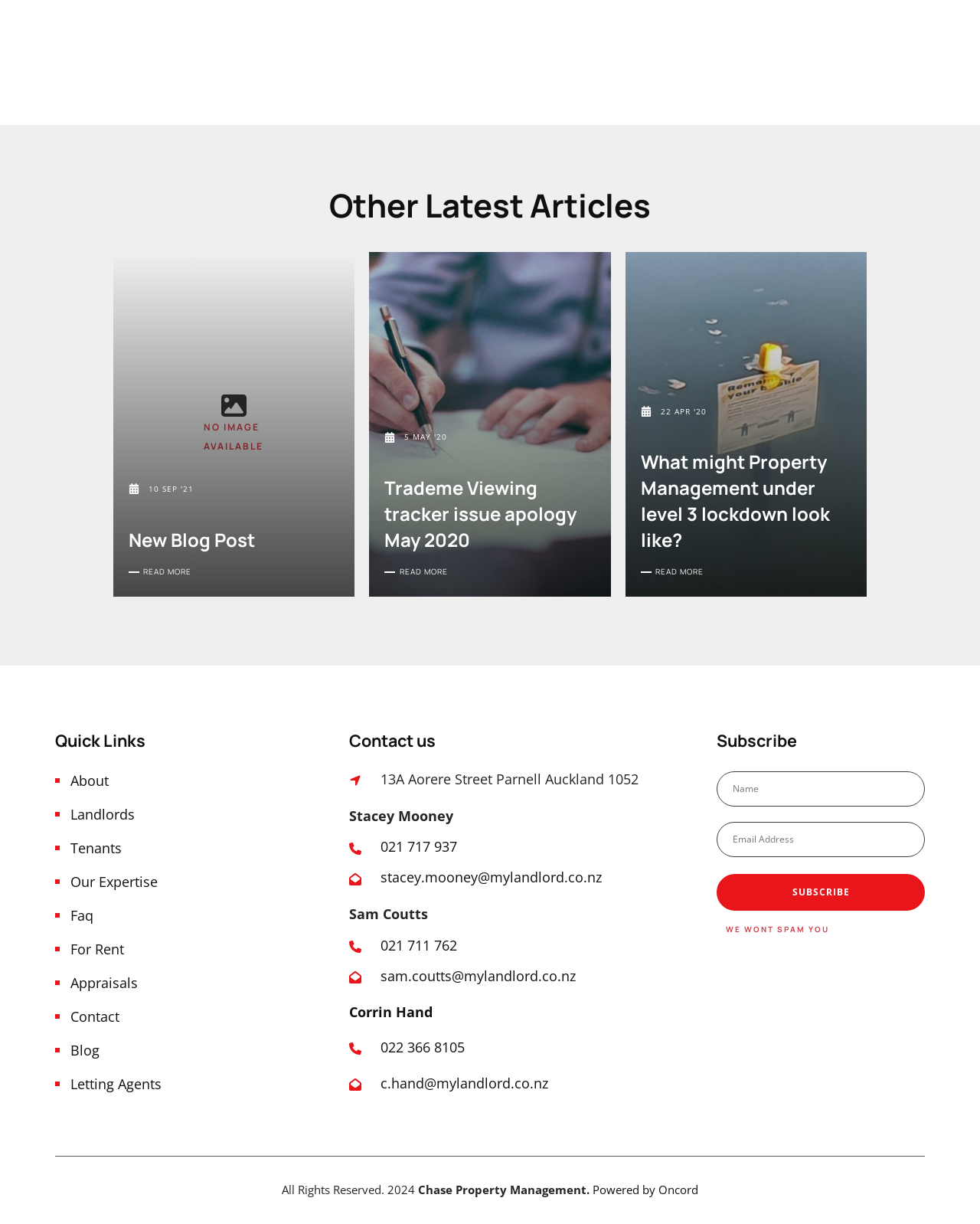Please locate the bounding box coordinates of the element that should be clicked to achieve the given instruction: "Click on the 'Do Ticket Prices Go Down Closer To Event' link".

None